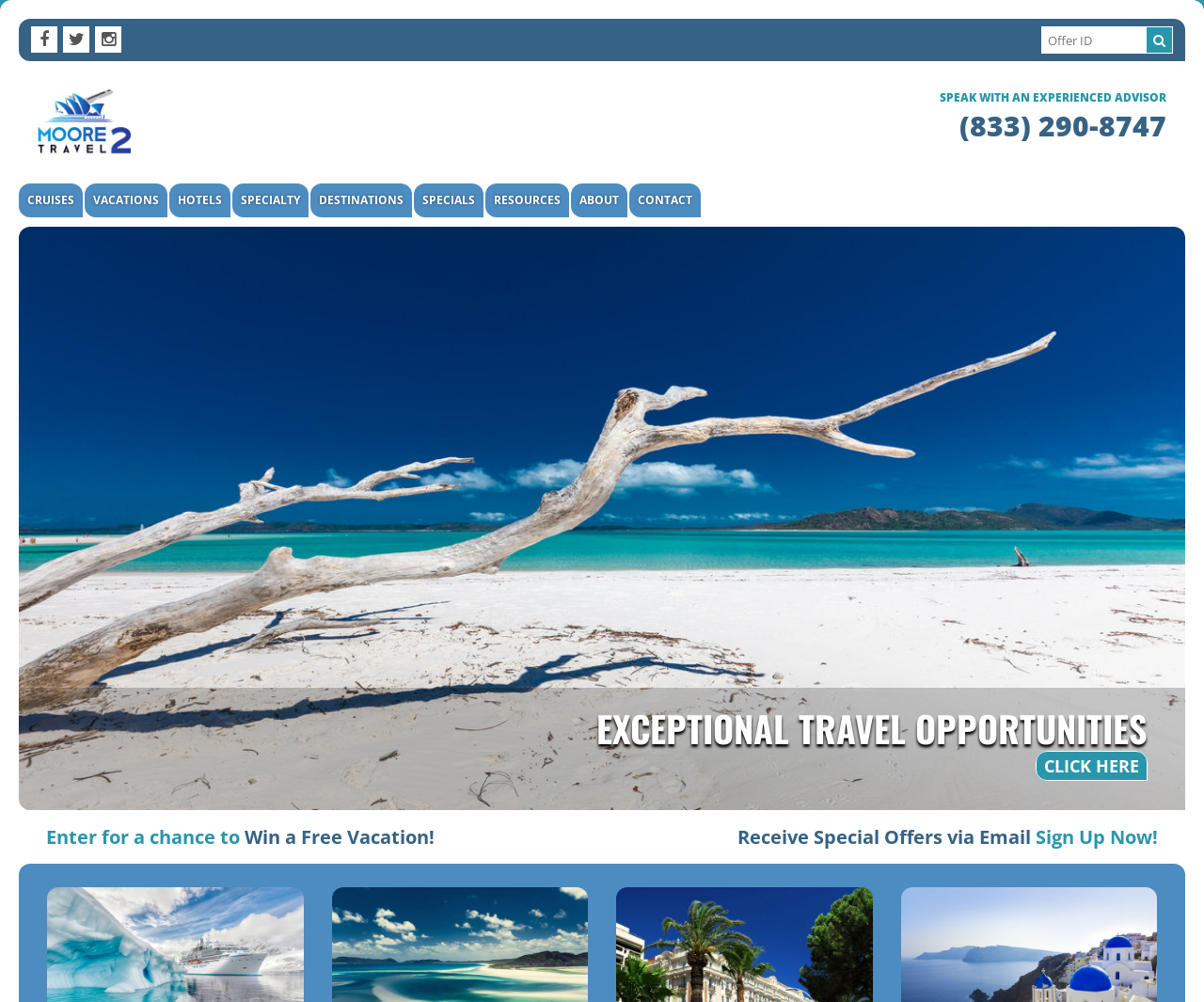Indicate the bounding box coordinates of the clickable region to achieve the following instruction: "Click the ABOUT link."

[0.474, 0.183, 0.521, 0.217]